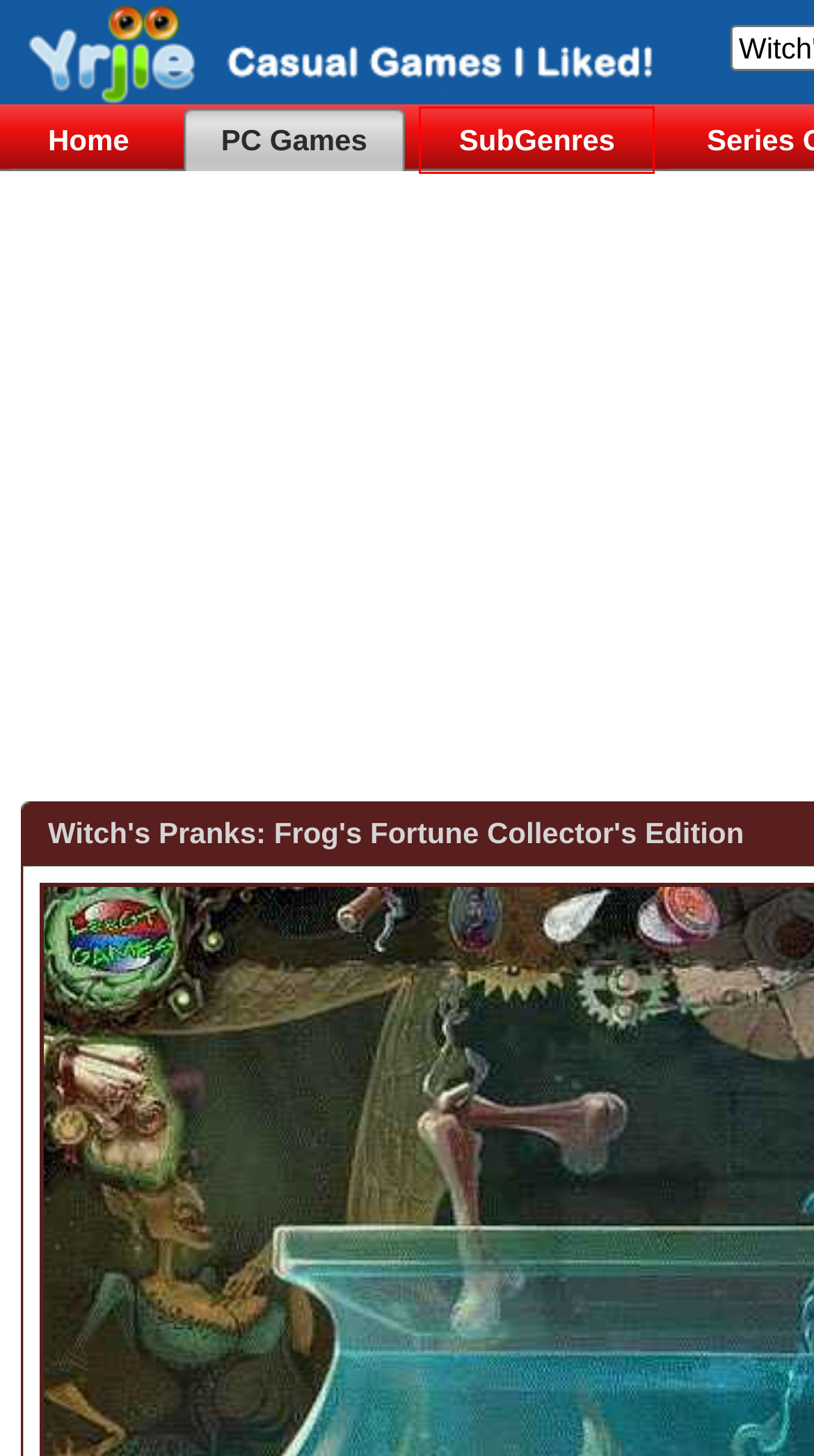With the provided webpage screenshot containing a red bounding box around a UI element, determine which description best matches the new webpage that appears after clicking the selected element. The choices are:
A. Christmas Stories: Alices Adventures Beta Version Walkthrough.
B. Mystery Trackers: Darkwater Bay Beta Version Walkthrough.
C. Download & Play pc Games.
D. Download & Play Pc and Mac Games, View Game Walkthroughs and Game News.
E. List Games by Themes
F. Uninstall yrjie chrome extension
G. Summer in Italy Mosaic Edition.
H. Varenje Walkthrough Chapter Six.

E